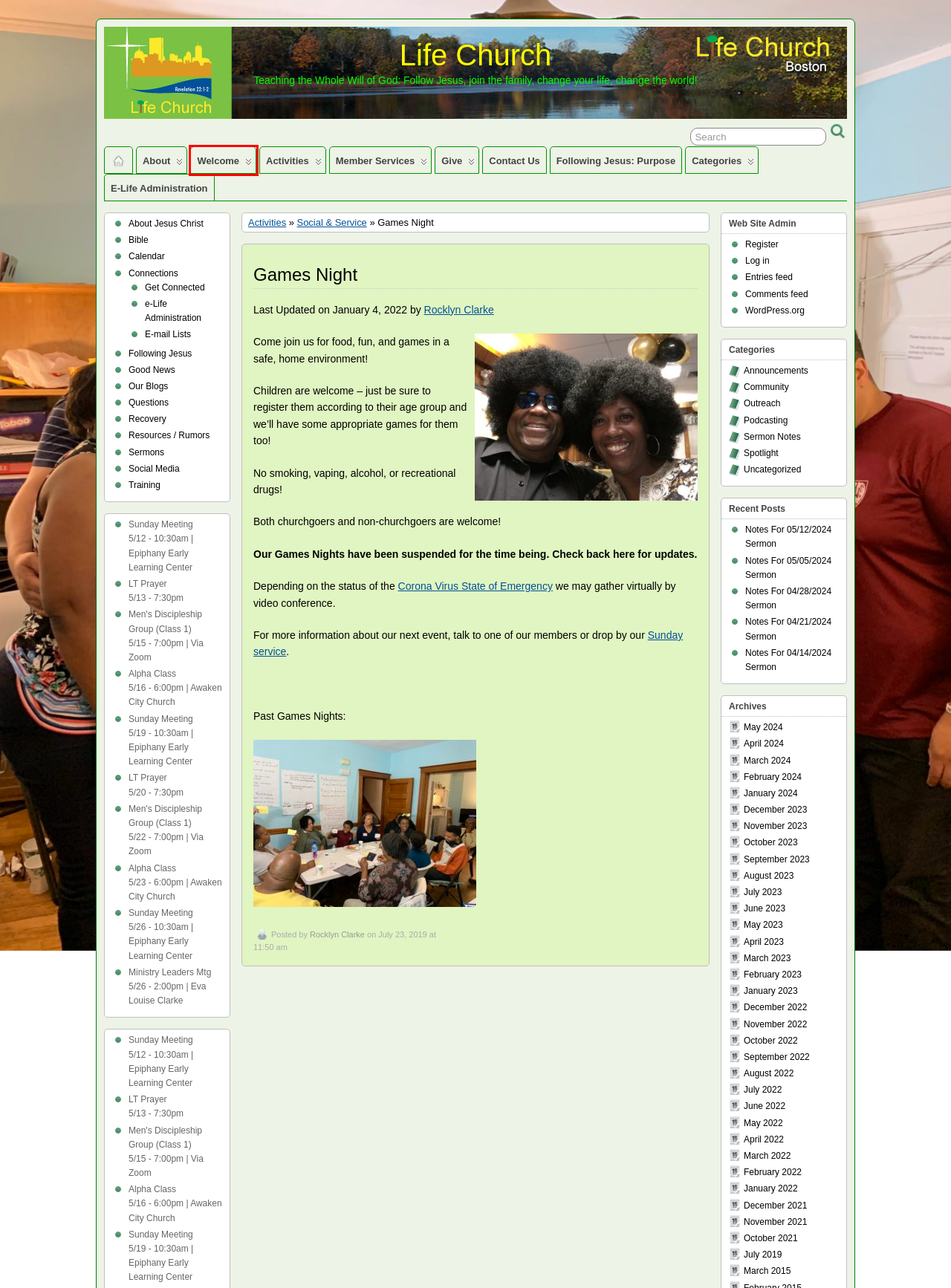Examine the screenshot of the webpage, noting the red bounding box around a UI element. Pick the webpage description that best matches the new page after the element in the red bounding box is clicked. Here are the candidates:
A. May 2023 - Life Church
B. Resources - Life Church
C. October 2023 - Life Church
D. Notes For 04/21/2024 Sermon - Life Church
E. August 2022 - Life Church
F. May 2022 - Life Church
G. July 2022 - Life Church
H. Welcome - Life Church

H